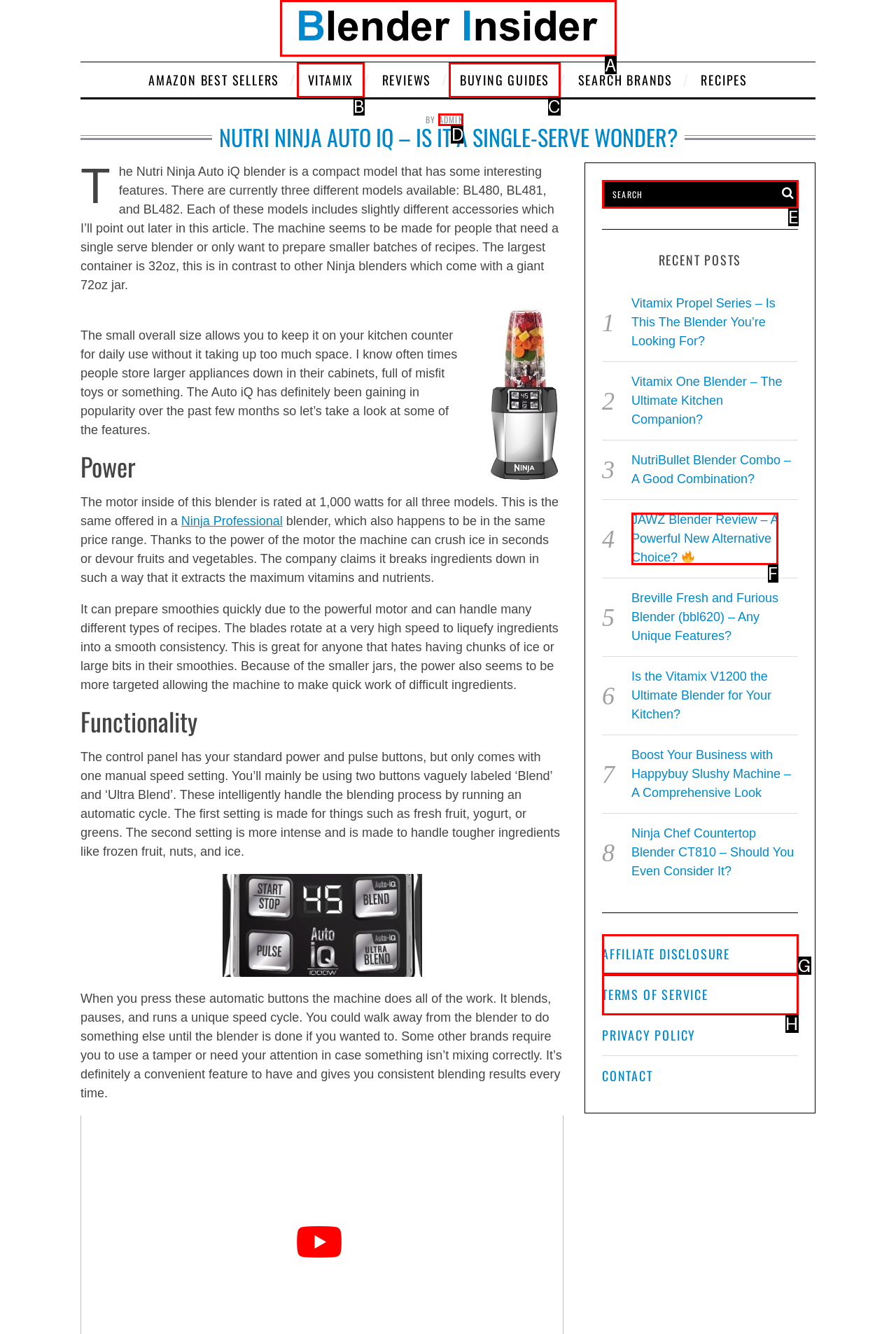Point out the option that aligns with the description: input value="Search" name="s" value="Search"
Provide the letter of the corresponding choice directly.

E